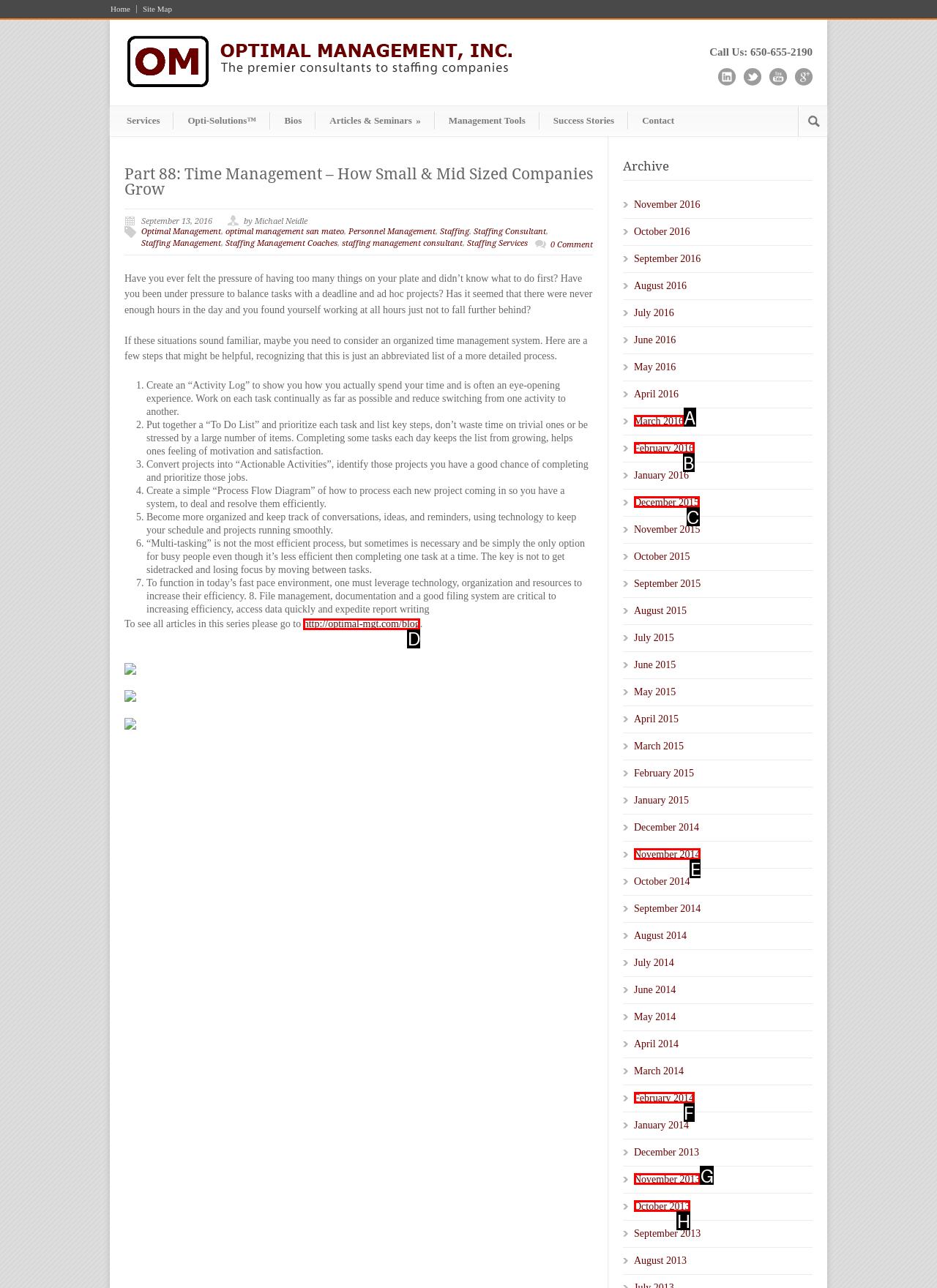Given the description: October 2013, select the HTML element that best matches it. Reply with the letter of your chosen option.

H